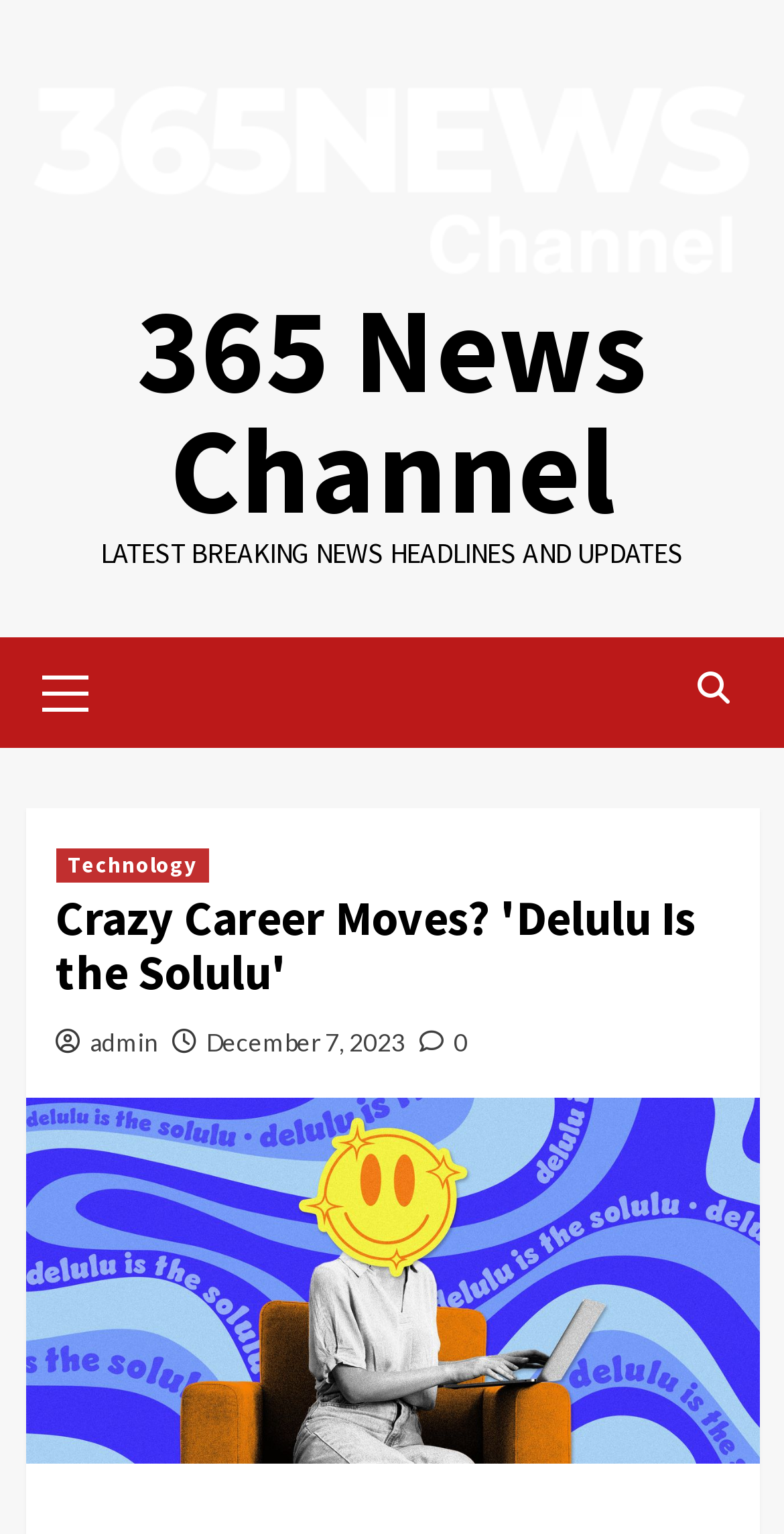With reference to the image, please provide a detailed answer to the following question: What is the name of the news channel?

The name of the news channel can be found in the top-left corner of the webpage, where it is written as '365 News Channel' and also has an image with the same name.